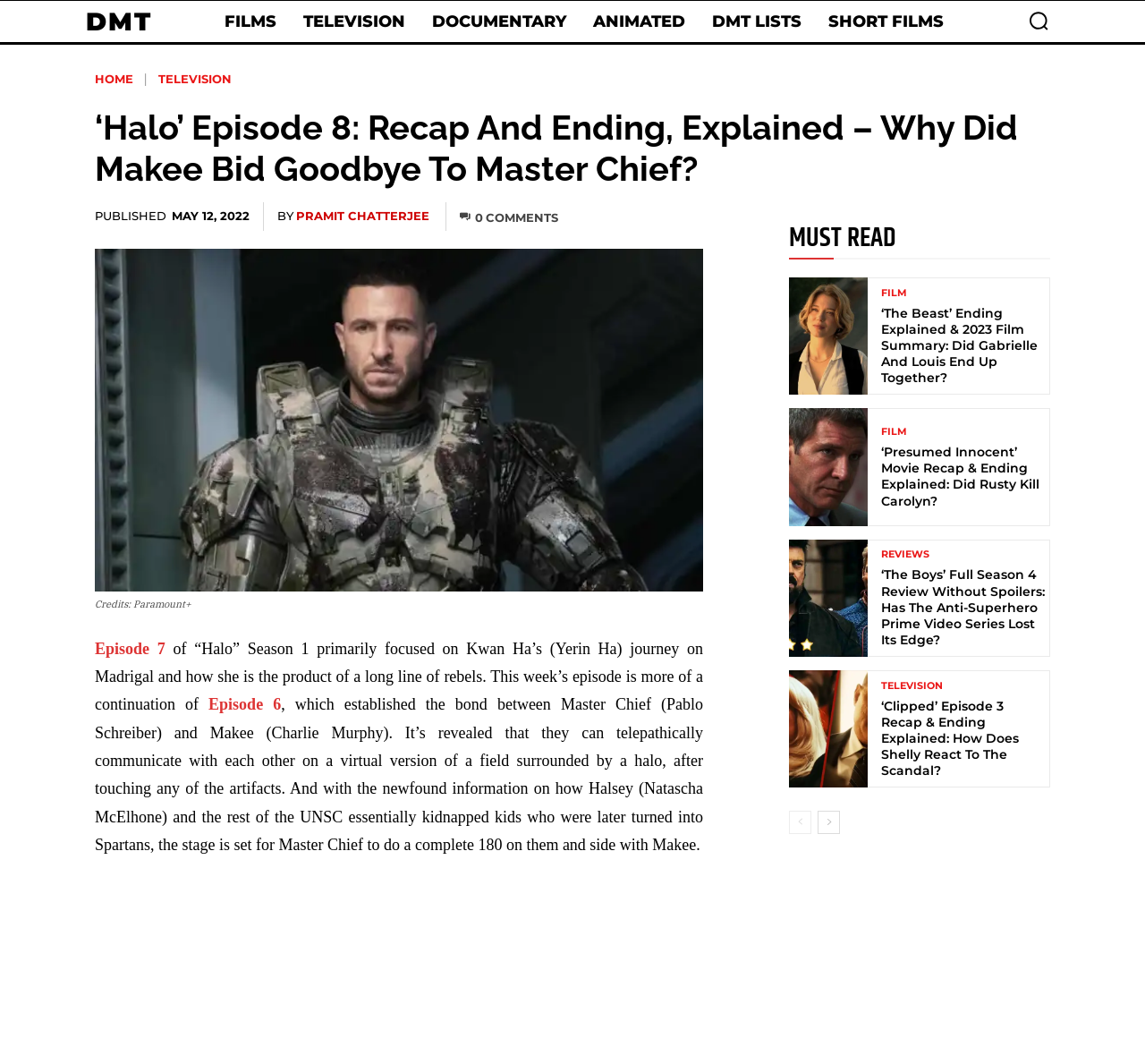Specify the bounding box coordinates of the area to click in order to follow the given instruction: "Click on the 'next-page' link."

[0.714, 0.762, 0.734, 0.784]